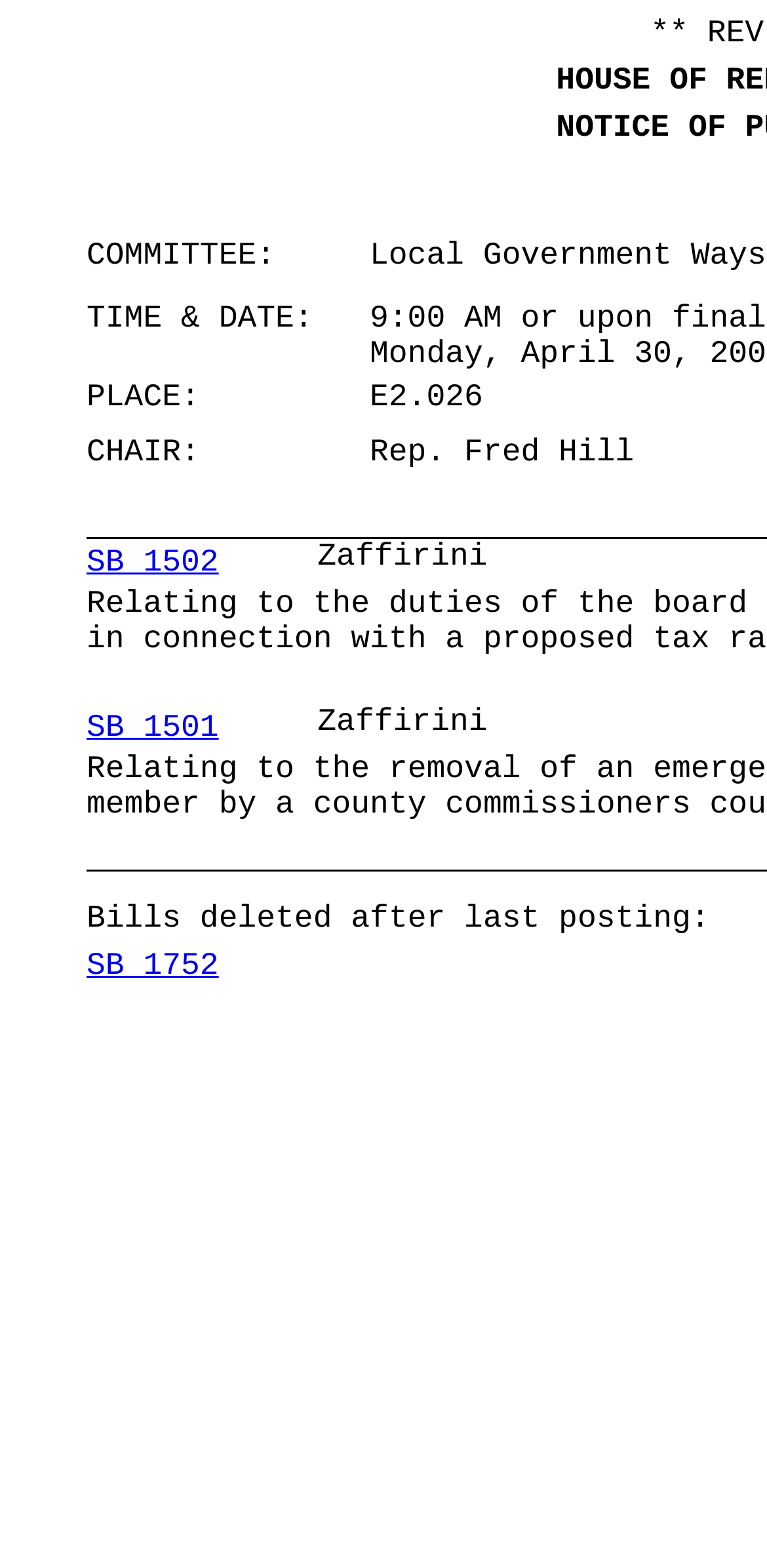How many grid cells are there?
Look at the image and answer the question with a single word or phrase.

14